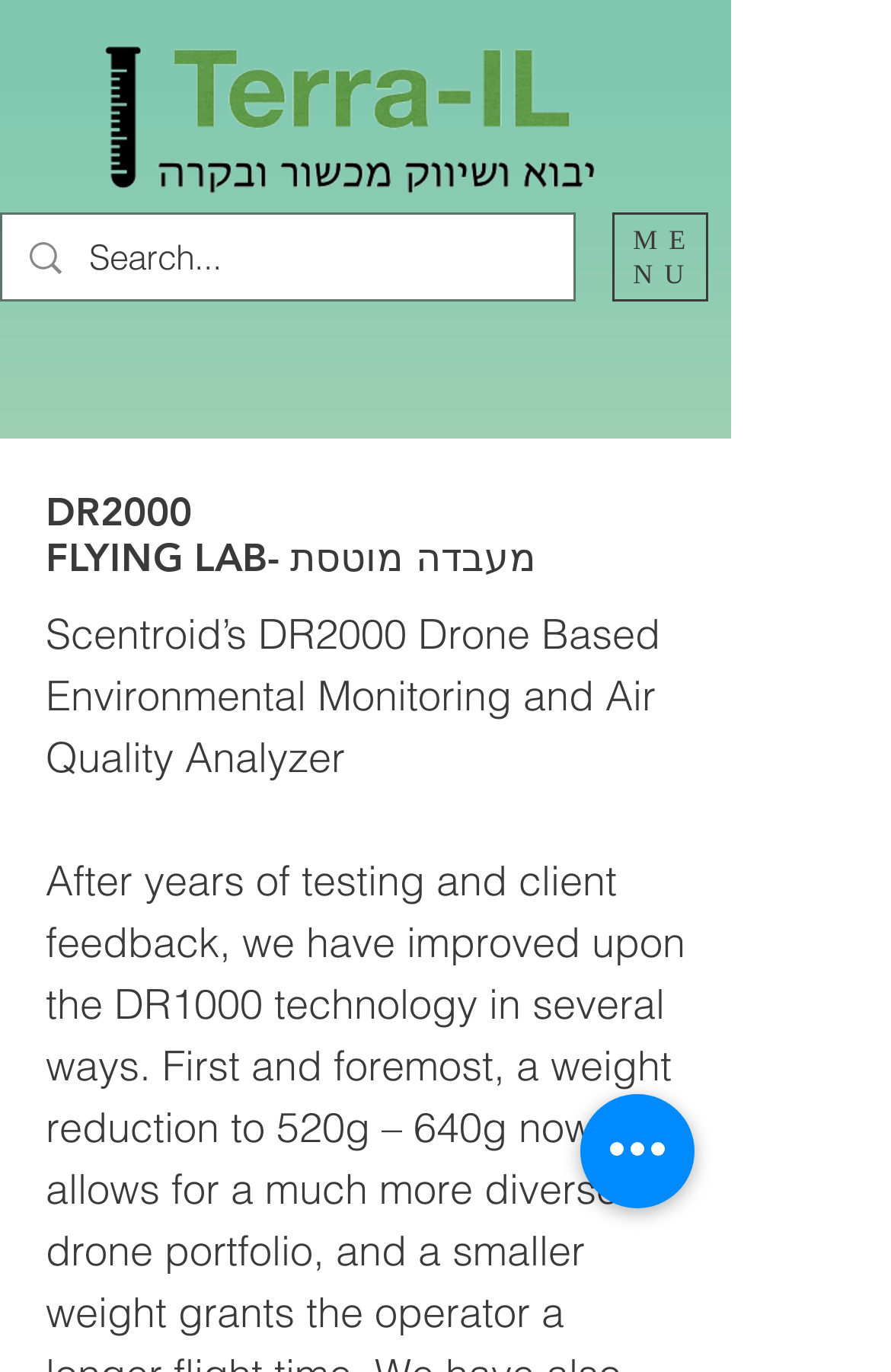Generate a thorough explanation of the webpage's elements.

The webpage appears to be a product page for the DR2000 Flying Lab, a drone-based environmental monitoring and air quality analyzer. At the top left of the page, there is a link to a company called "חברת טרא-אייל אל" accompanied by an image. Below this, there is a search bar with a magnifying glass icon and a placeholder text "Search...". 

To the right of the search bar, there is a button to open a navigation menu, which is labeled "Open navigation menu". This button is accompanied by two static text elements, "ME" and "NU", which are likely part of the navigation menu.

The main content of the page is headed by a large heading that reads "DR2000 FLYING LAB- מעבדה מוטסת", which is centered near the top of the page. Below this heading, there is a subheading that provides more information about the product, stating that it is "Scentroid’s DR2000 Drone Based Environmental Monitoring and Air Quality Analyzer".